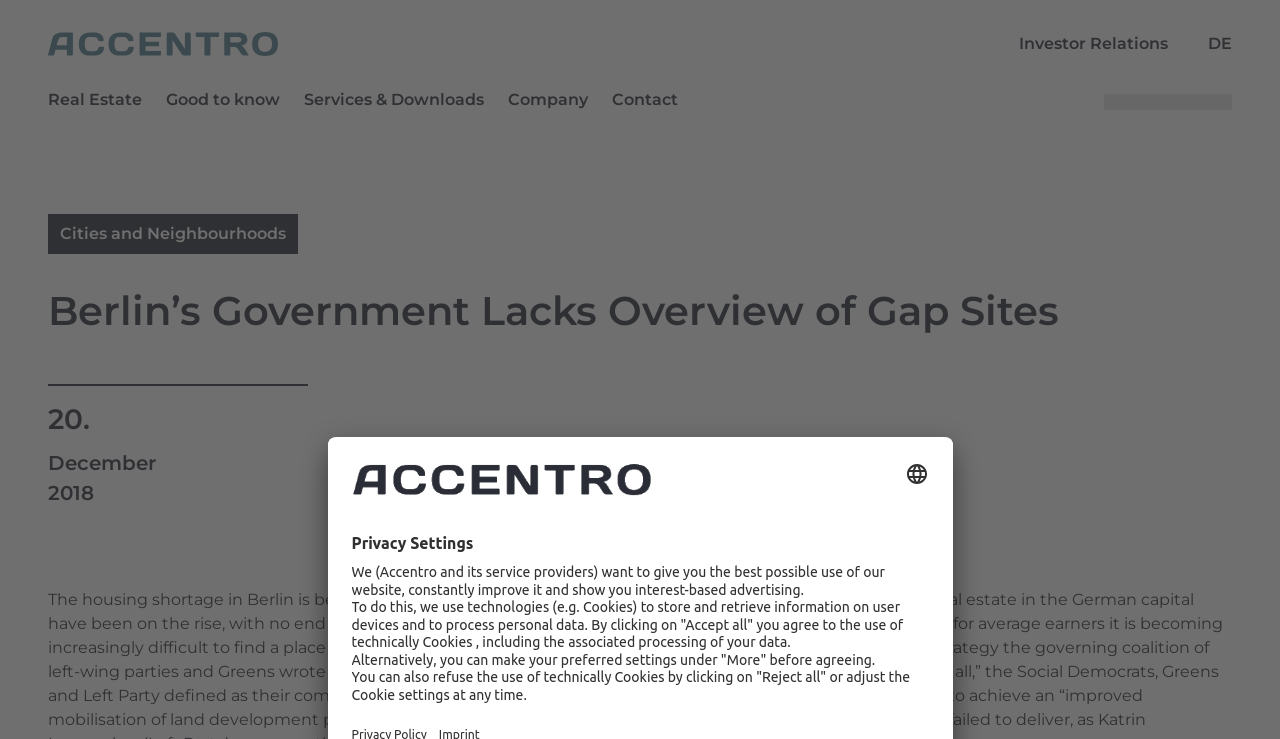Locate and extract the headline of this webpage.

Berlin’s Government Lacks Overview of Gap Sites